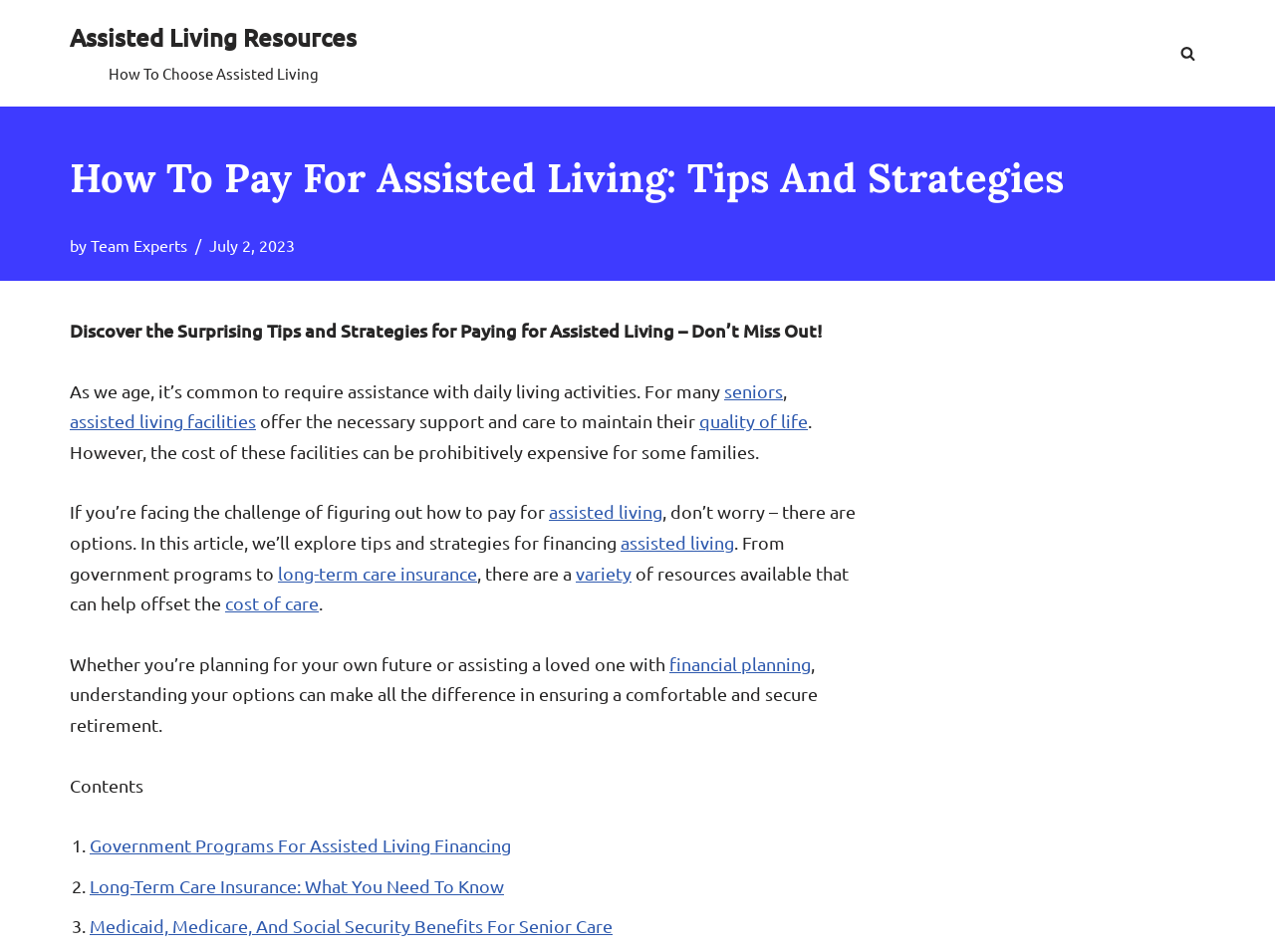What is the purpose of assisted living facilities?
Based on the image, answer the question with as much detail as possible.

According to the article, assisted living facilities 'offer the necessary support and care to maintain their quality of life'. This suggests that the purpose of these facilities is to help individuals maintain their quality of life.